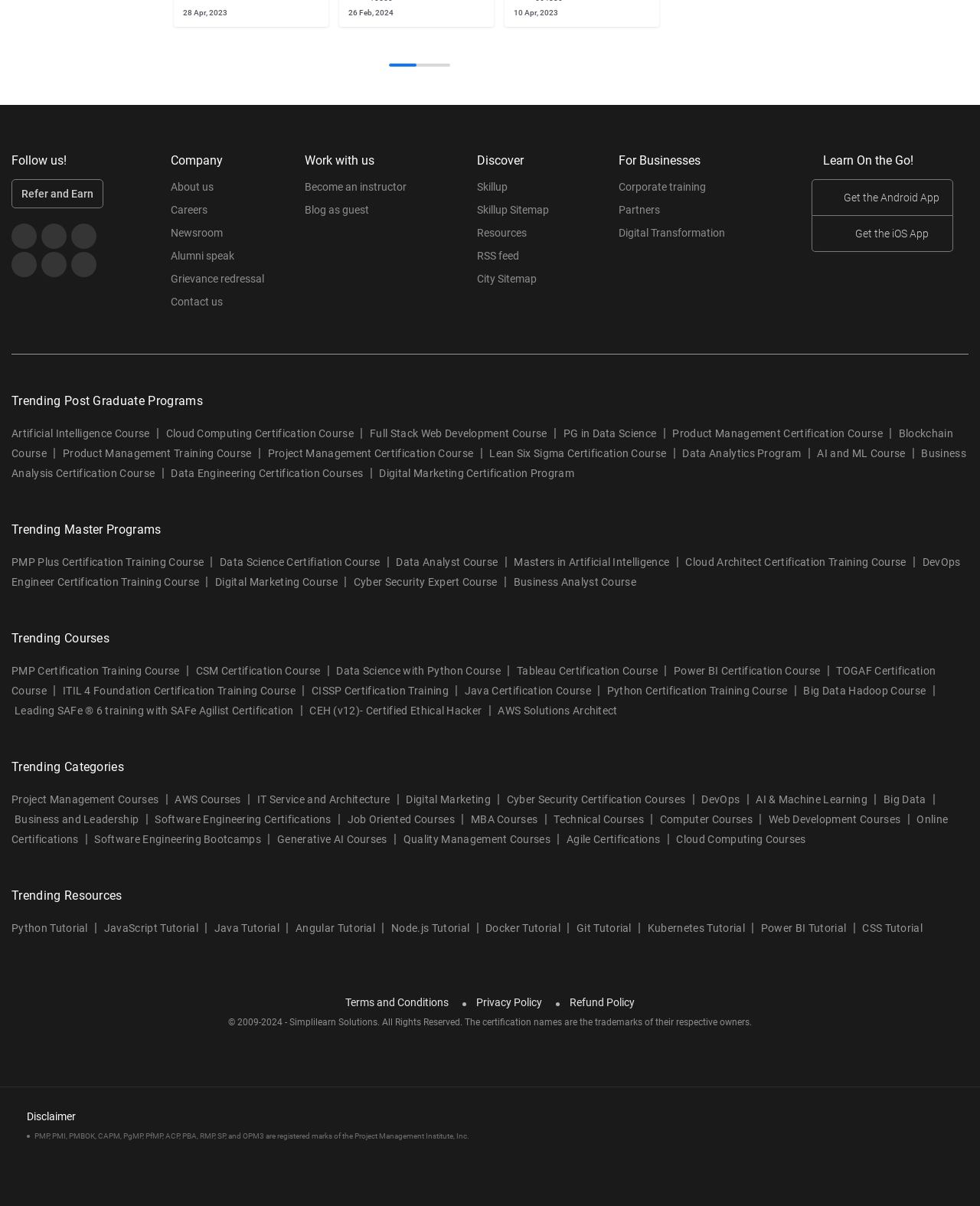Determine the bounding box coordinates for the UI element with the following description: "Careers". The coordinates should be four float numbers between 0 and 1, represented as [left, top, right, bottom].

[0.174, 0.168, 0.211, 0.187]